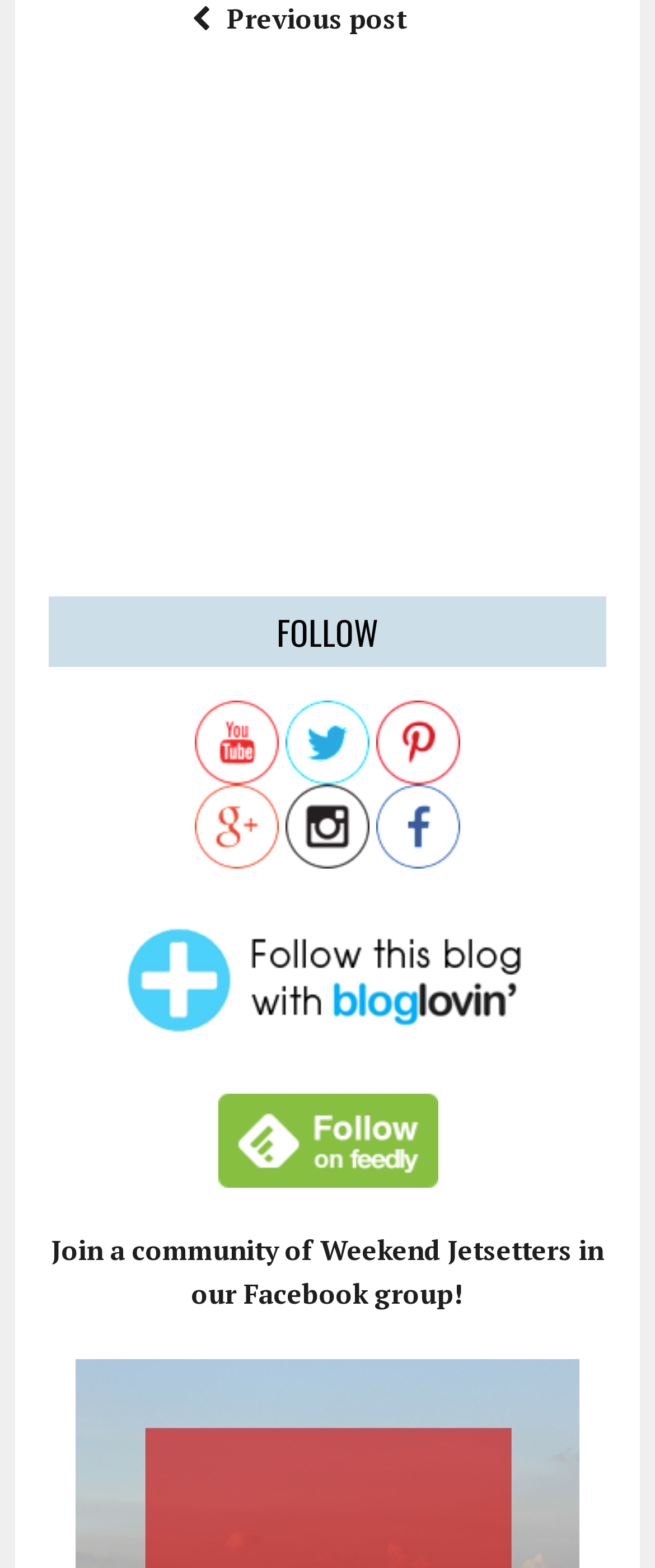Could you provide the bounding box coordinates for the portion of the screen to click to complete this instruction: "Click on the facebook link"?

[0.574, 0.527, 0.703, 0.551]